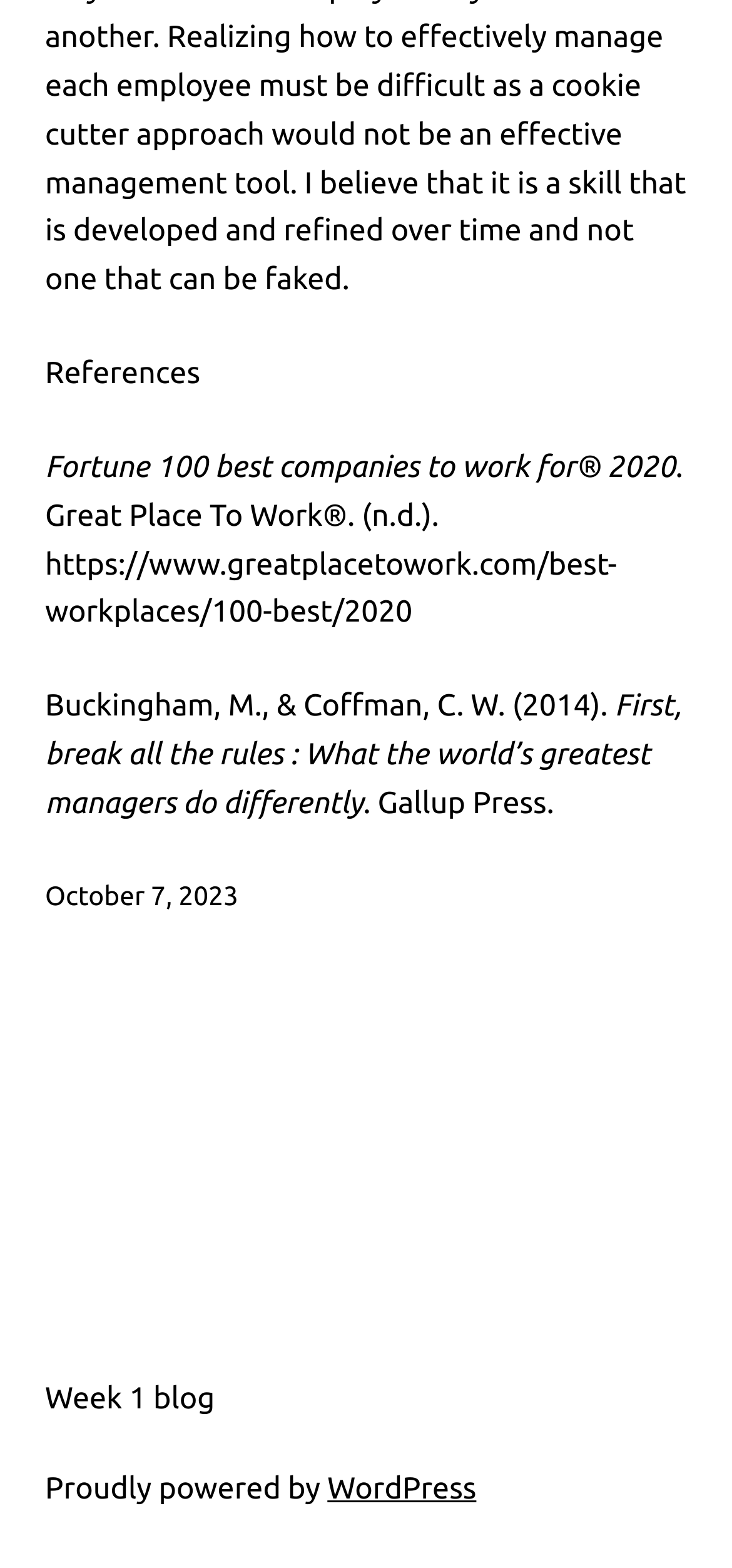Determine the bounding box coordinates for the HTML element described here: "Week 1 blog".

[0.062, 0.882, 0.293, 0.903]